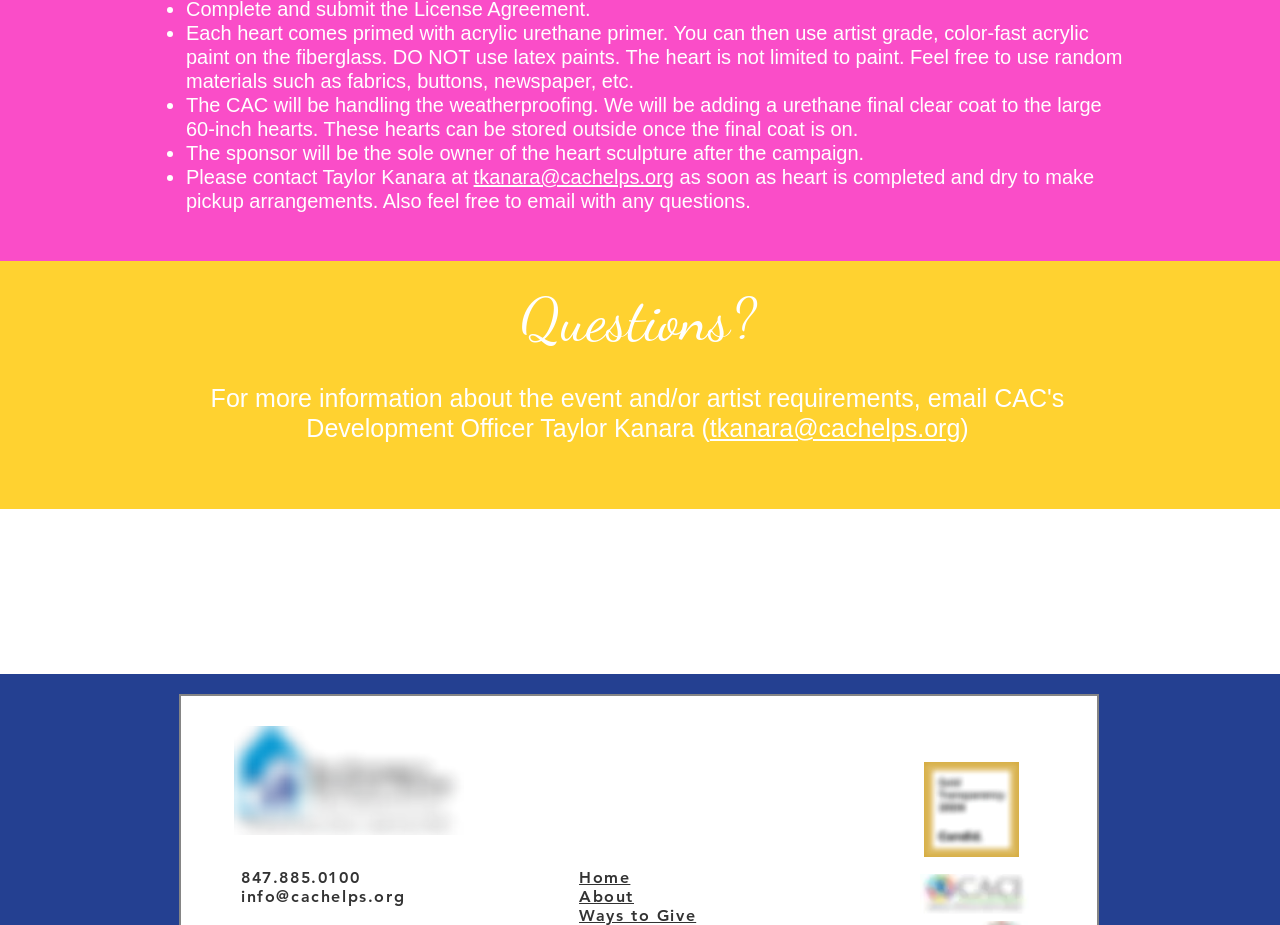Find and provide the bounding box coordinates for the UI element described with: "Home".

[0.452, 0.938, 0.493, 0.959]